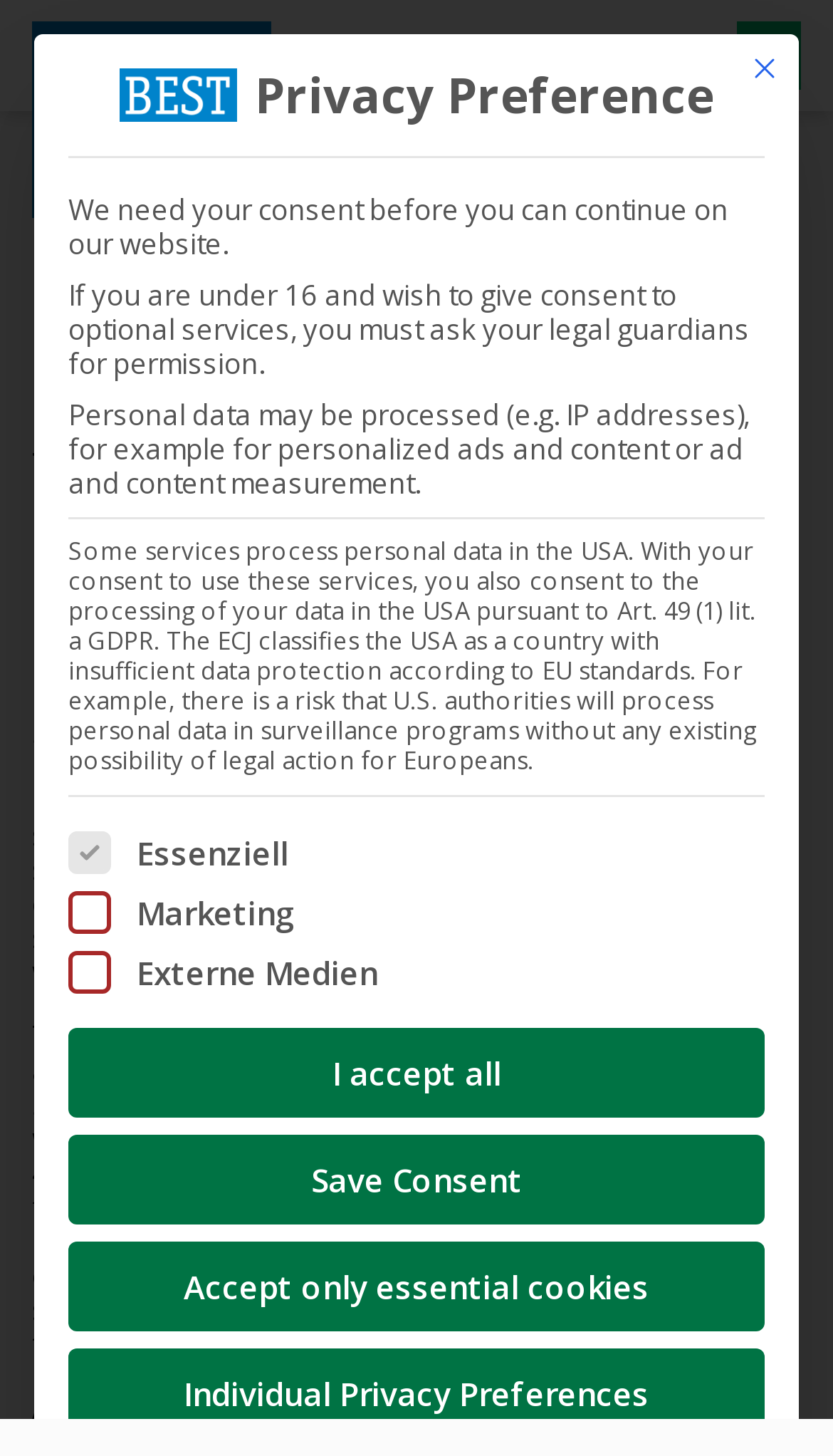Can you find the bounding box coordinates for the element that needs to be clicked to execute this instruction: "Click the 'Close' button"? The coordinates should be given as four float numbers between 0 and 1, i.e., [left, top, right, bottom].

[0.877, 0.023, 0.959, 0.07]